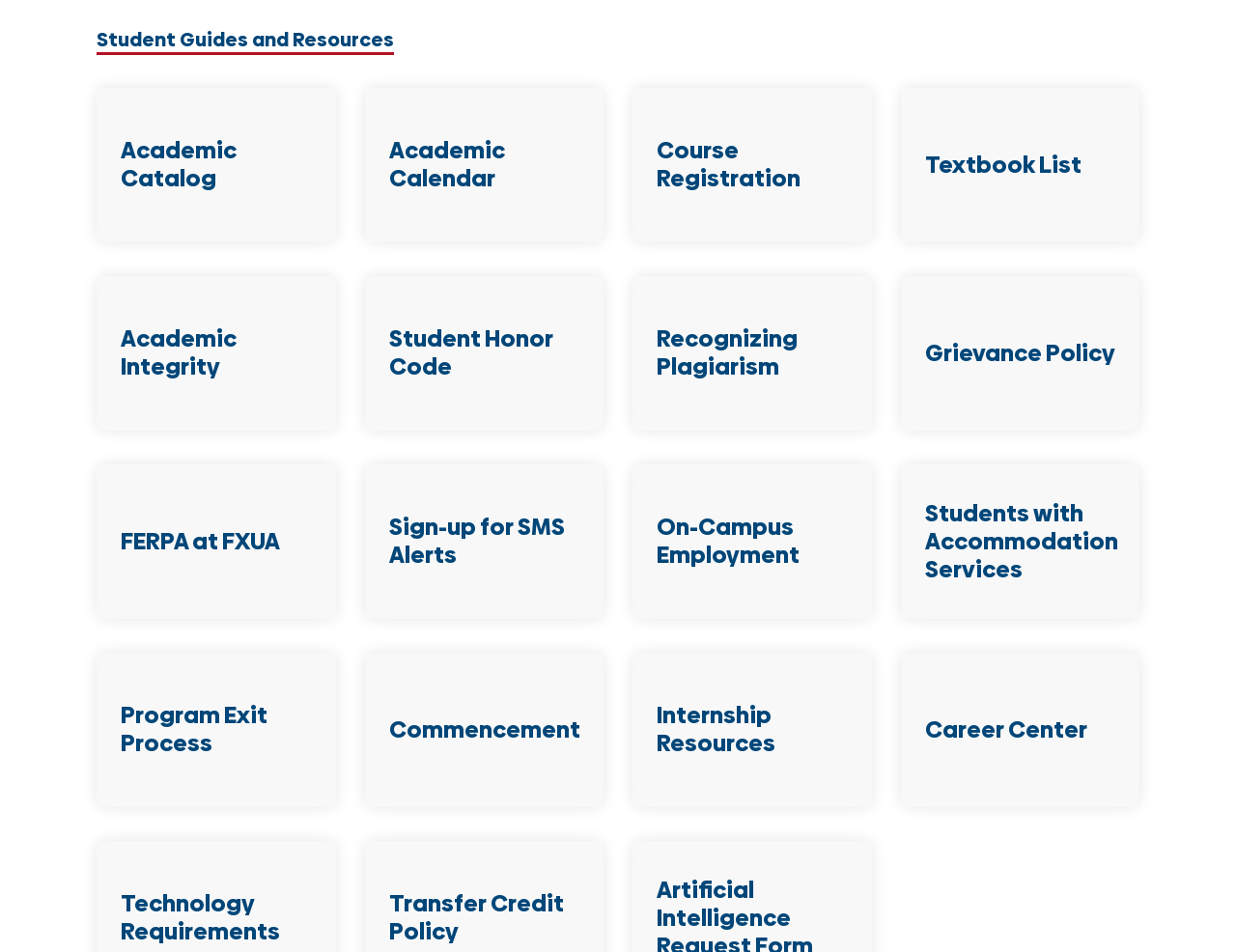Please answer the following question using a single word or phrase: 
What is the first resource listed under Student Guides and Resources?

Academic Catalog